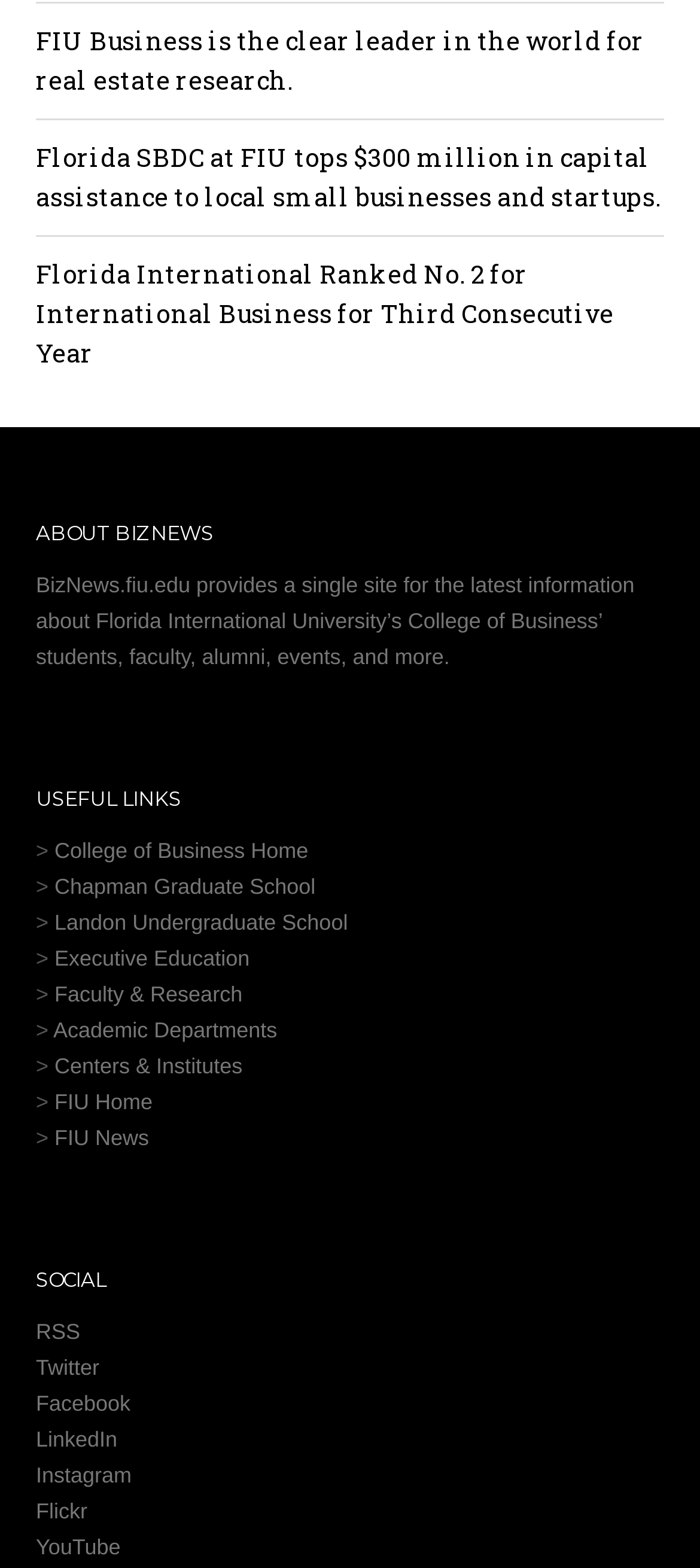What is the main topic of the first article?
Analyze the image and deliver a detailed answer to the question.

The first article has a heading that says 'FIU Business is the clear leader in the world for real estate research.' This suggests that the main topic of the article is real estate research.